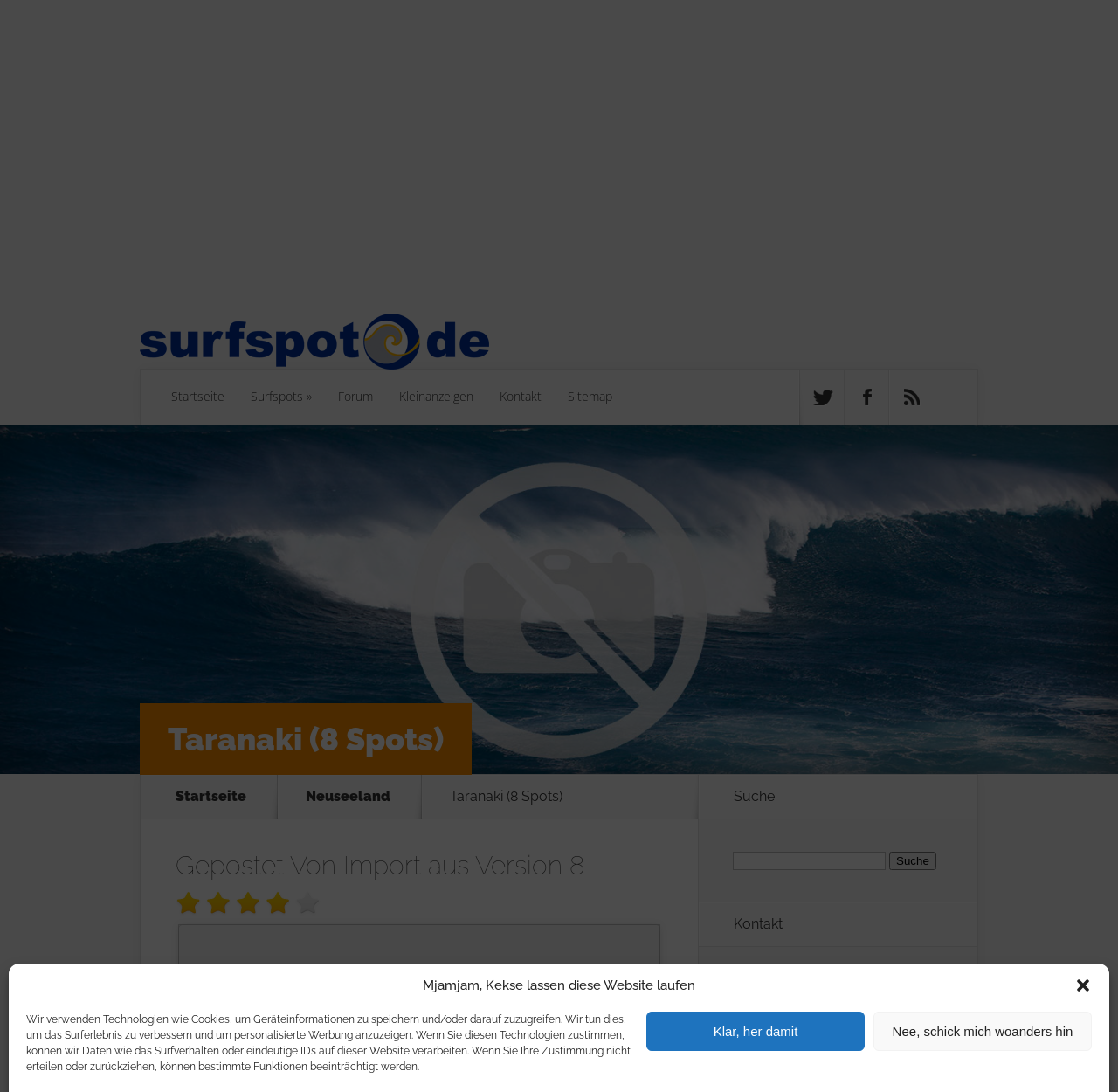Can you find the bounding box coordinates of the area I should click to execute the following instruction: "Enter a new surf spot"?

[0.67, 0.902, 0.796, 0.917]